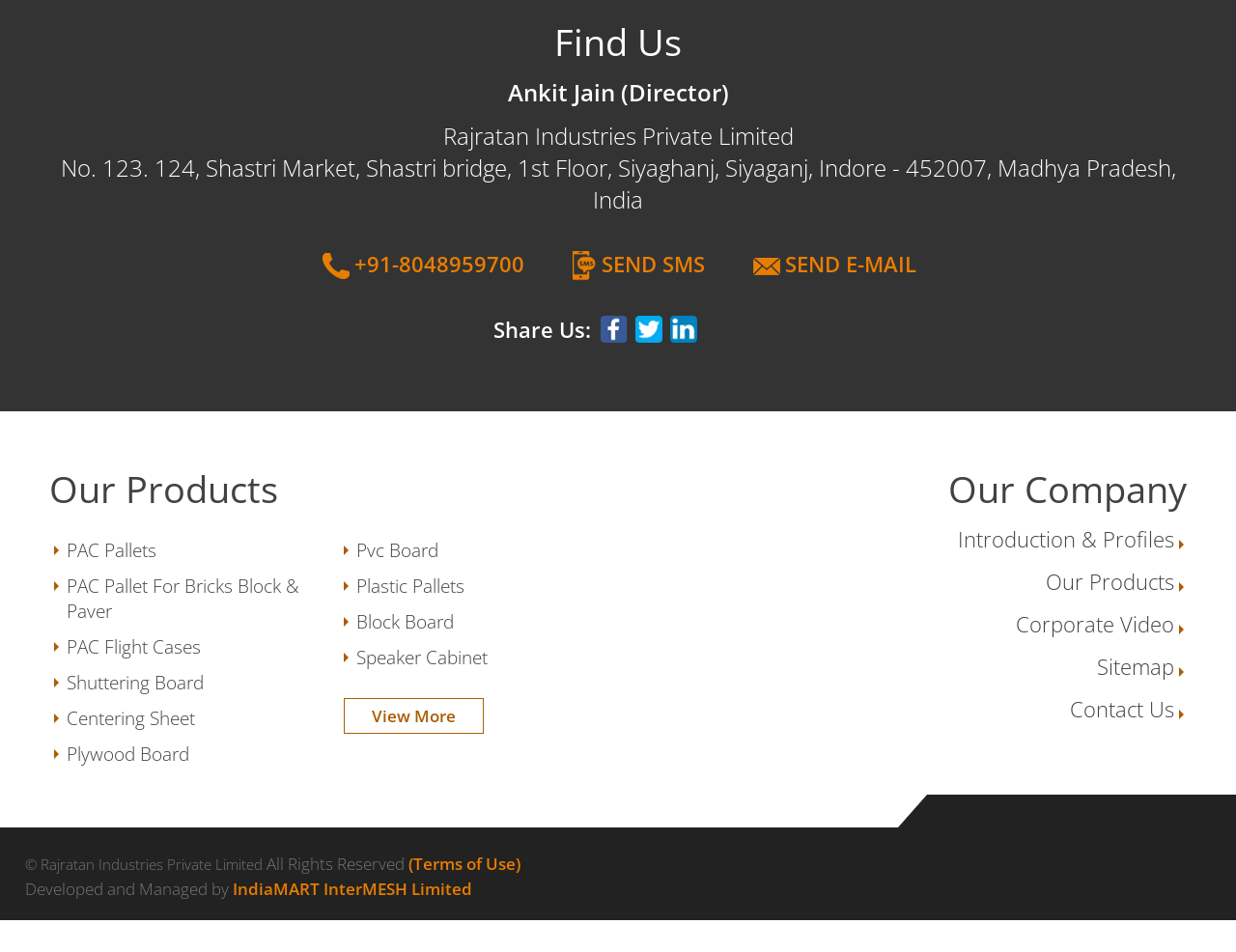Find the bounding box coordinates of the clickable region needed to perform the following instruction: "Click on View More". The coordinates should be provided as four float numbers between 0 and 1, i.e., [left, top, right, bottom].

[0.278, 0.733, 0.392, 0.771]